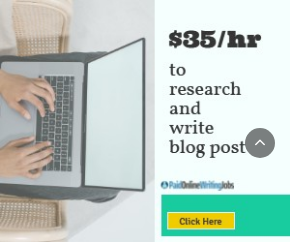Please answer the following question using a single word or phrase: 
What is the text on the laptop screen?

$35/hr to research and write blog posts